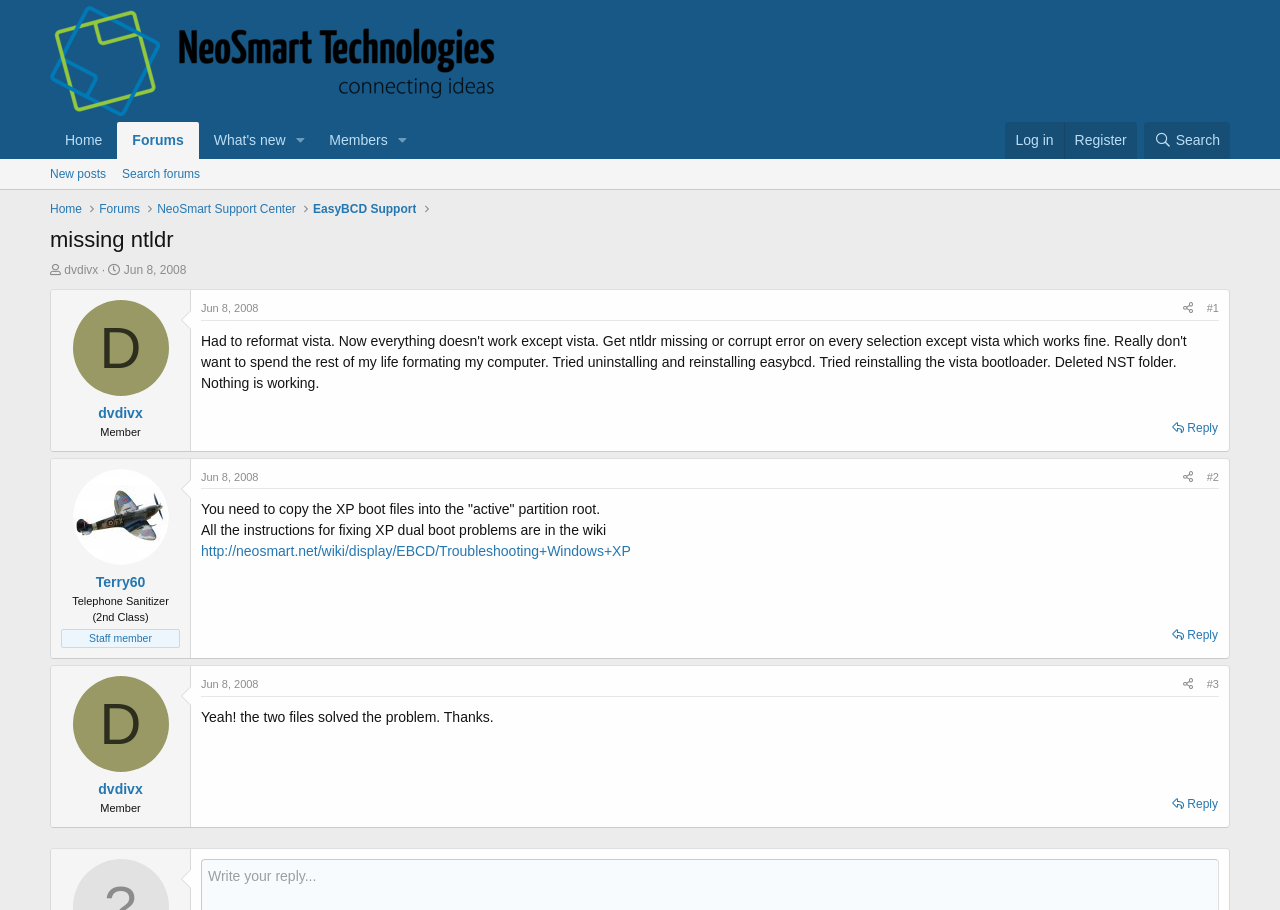Pinpoint the bounding box coordinates of the element to be clicked to execute the instruction: "View the 'NeoSmart Support Center' page".

[0.123, 0.22, 0.231, 0.24]